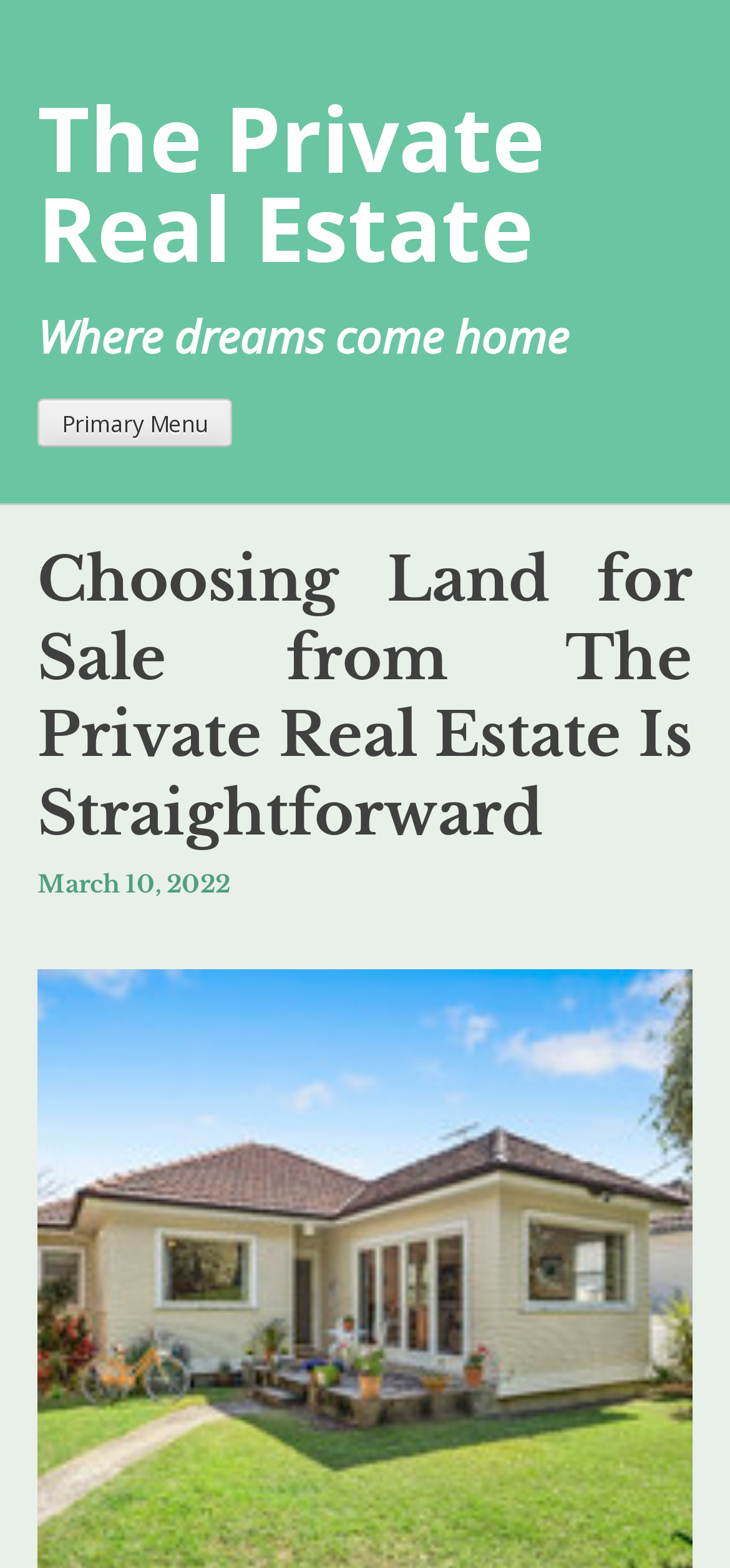Extract the bounding box coordinates for the described element: "Primary Menu". The coordinates should be represented as four float numbers between 0 and 1: [left, top, right, bottom].

[0.051, 0.254, 0.318, 0.285]